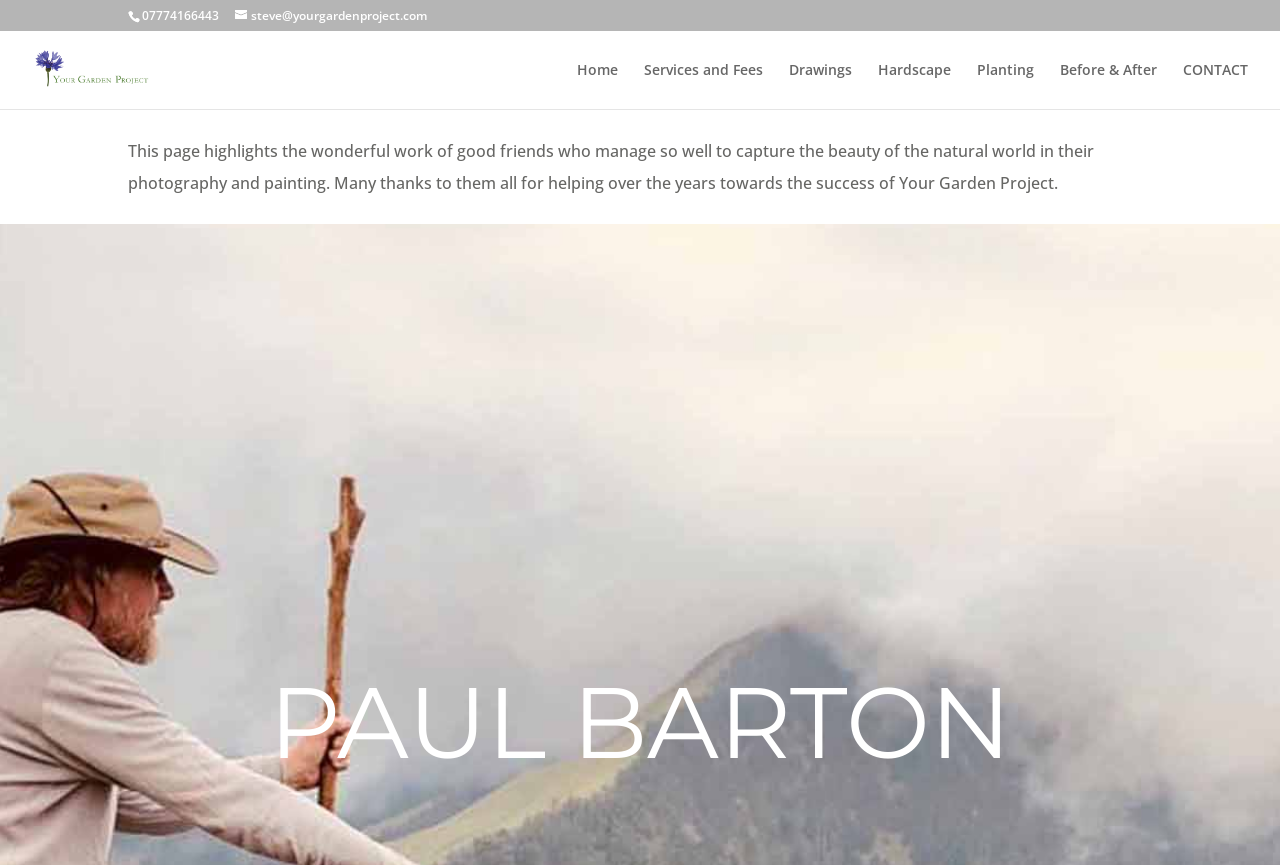How many images are there on the webpage?
Please answer the question with a single word or phrase, referencing the image.

1